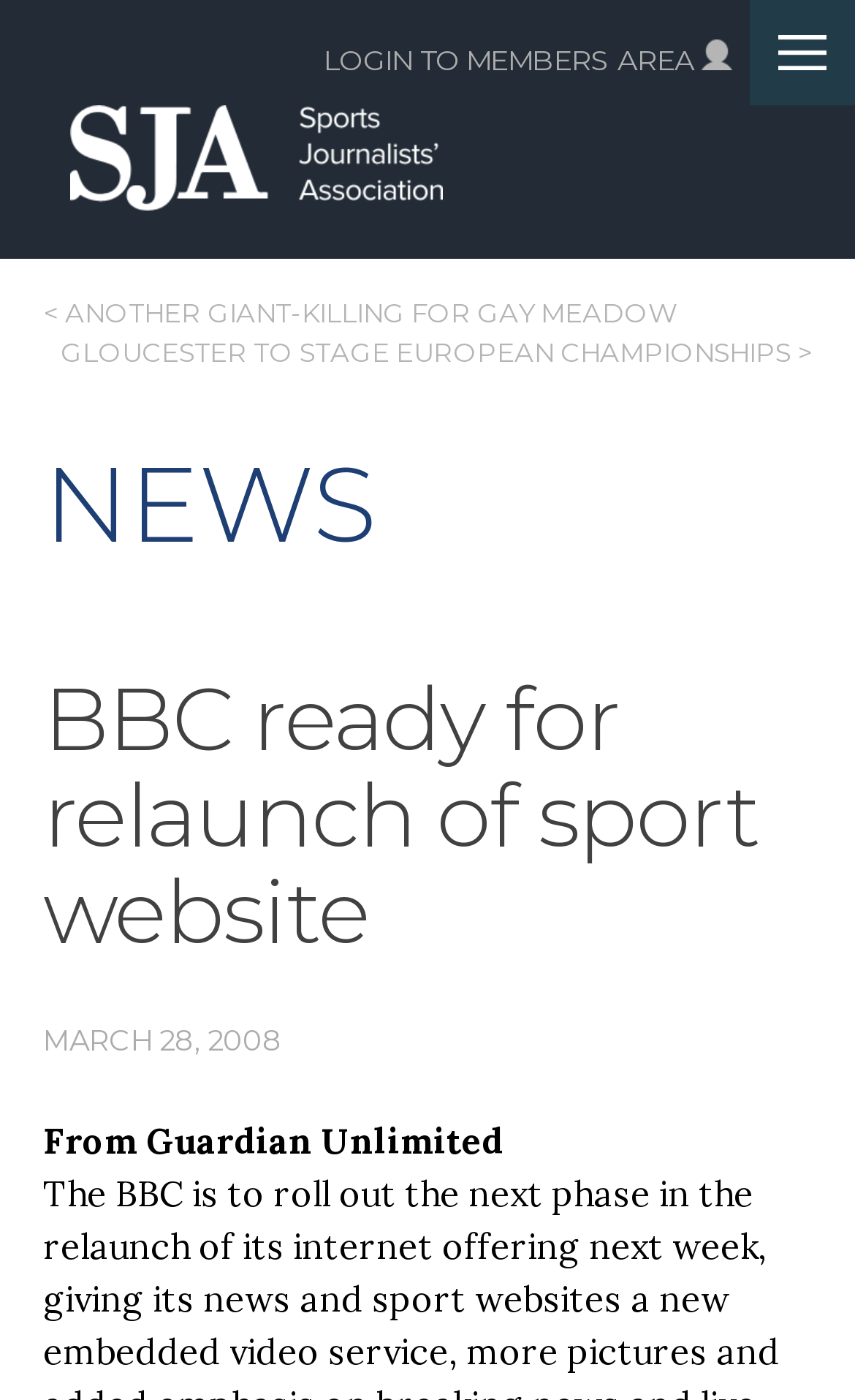What is the logo on the top left corner?
Examine the screenshot and reply with a single word or phrase.

Sports Journalists’ Association Logo